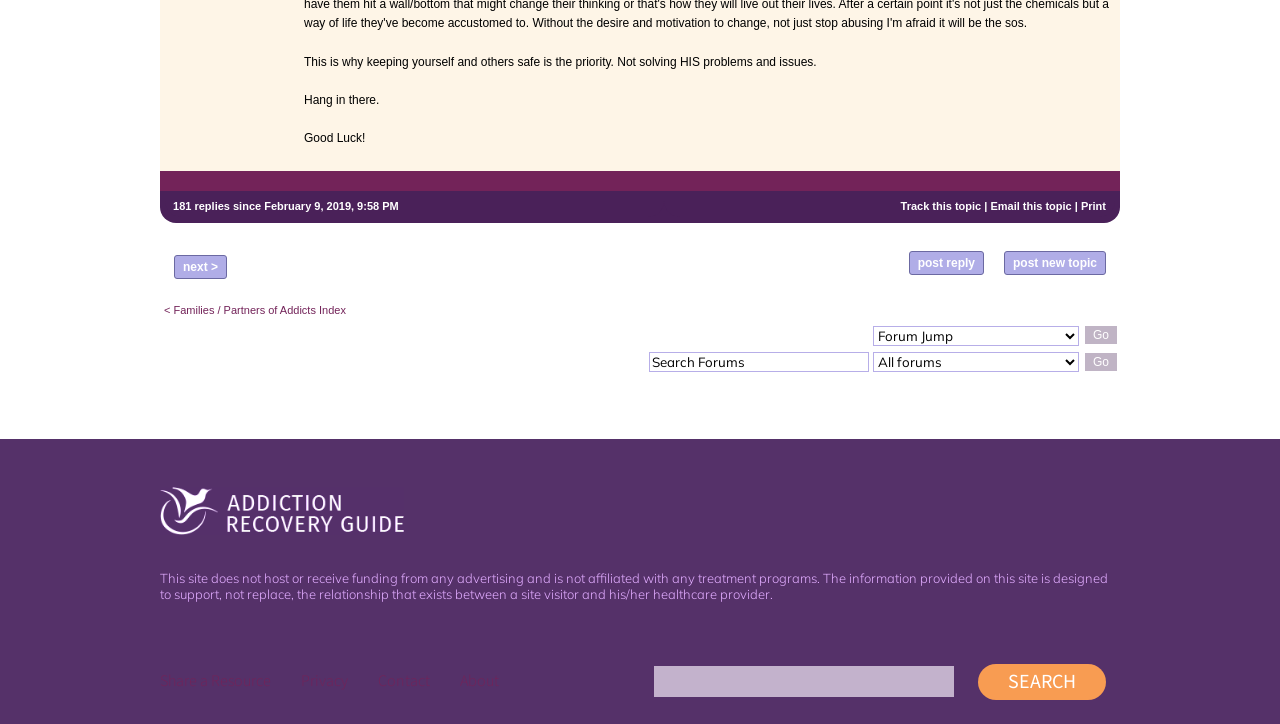Specify the bounding box coordinates of the region I need to click to perform the following instruction: "Search". The coordinates must be four float numbers in the range of 0 to 1, i.e., [left, top, right, bottom].

[0.764, 0.916, 0.864, 0.966]